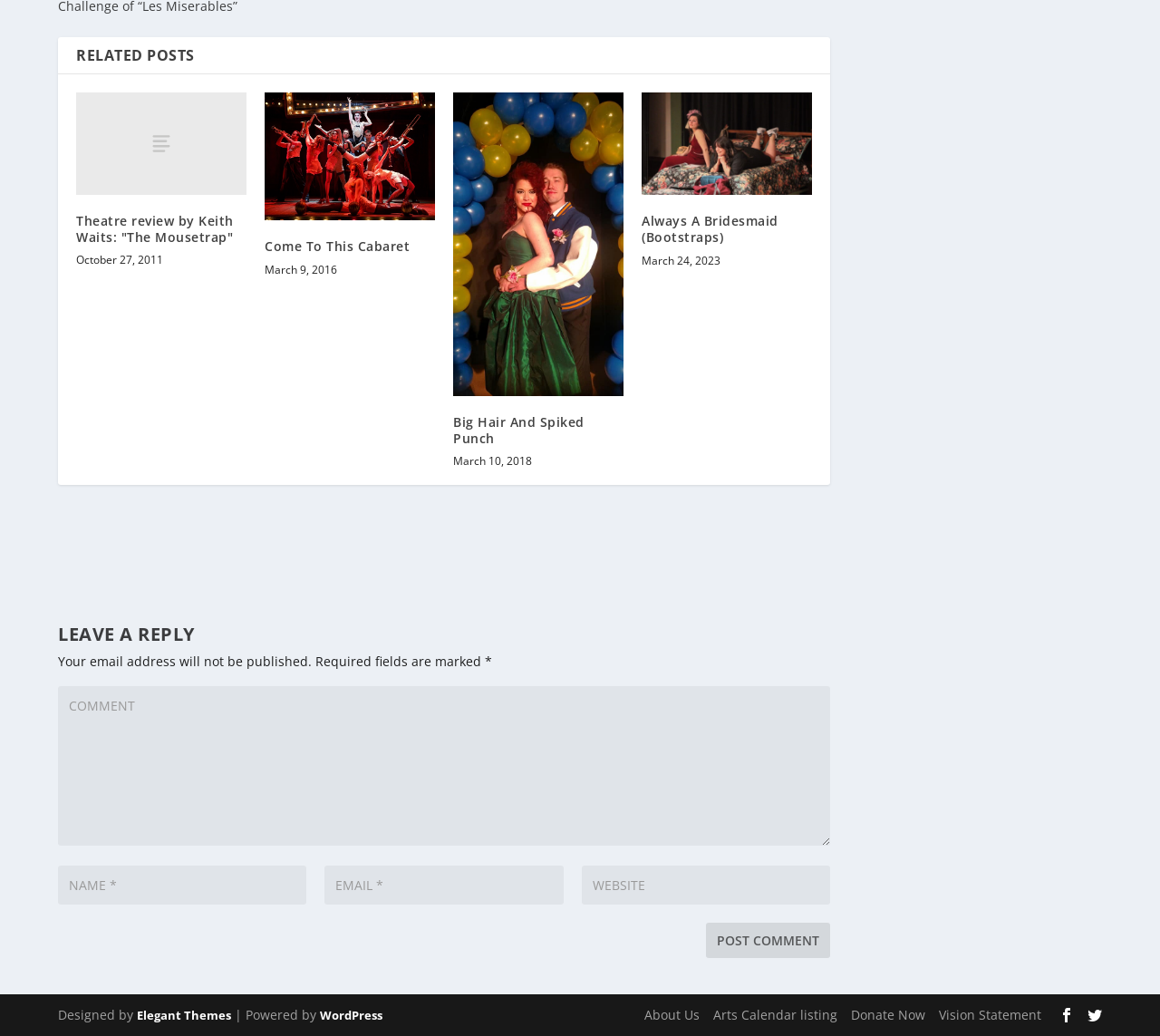How many links are there at the bottom of the page?
Examine the image and give a concise answer in one word or a short phrase.

5